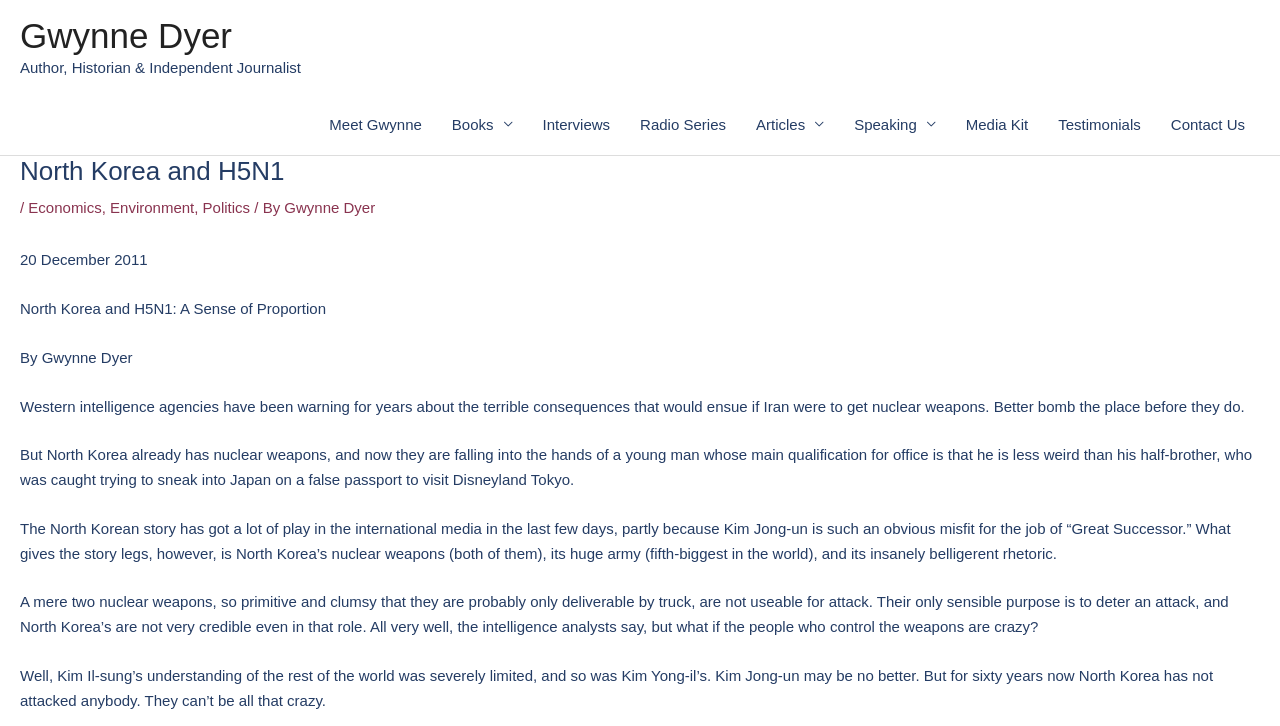For the element described, predict the bounding box coordinates as (top-left x, top-left y, bottom-right x, bottom-right y). All values should be between 0 and 1. Element description: Radio Series

[0.488, 0.13, 0.579, 0.213]